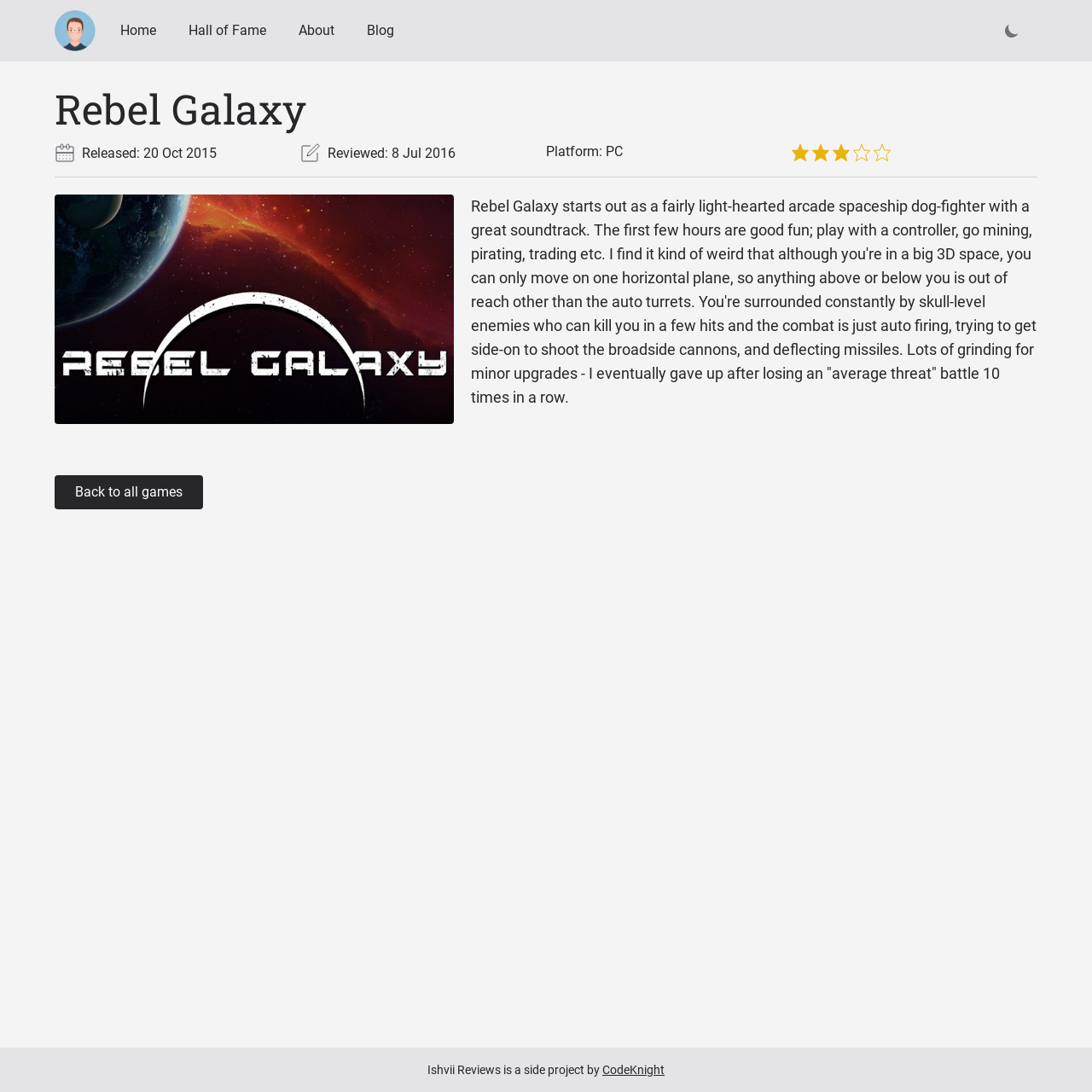Please locate the bounding box coordinates of the element that should be clicked to achieve the given instruction: "Read the review of Rebel Galaxy".

[0.432, 0.181, 0.949, 0.372]